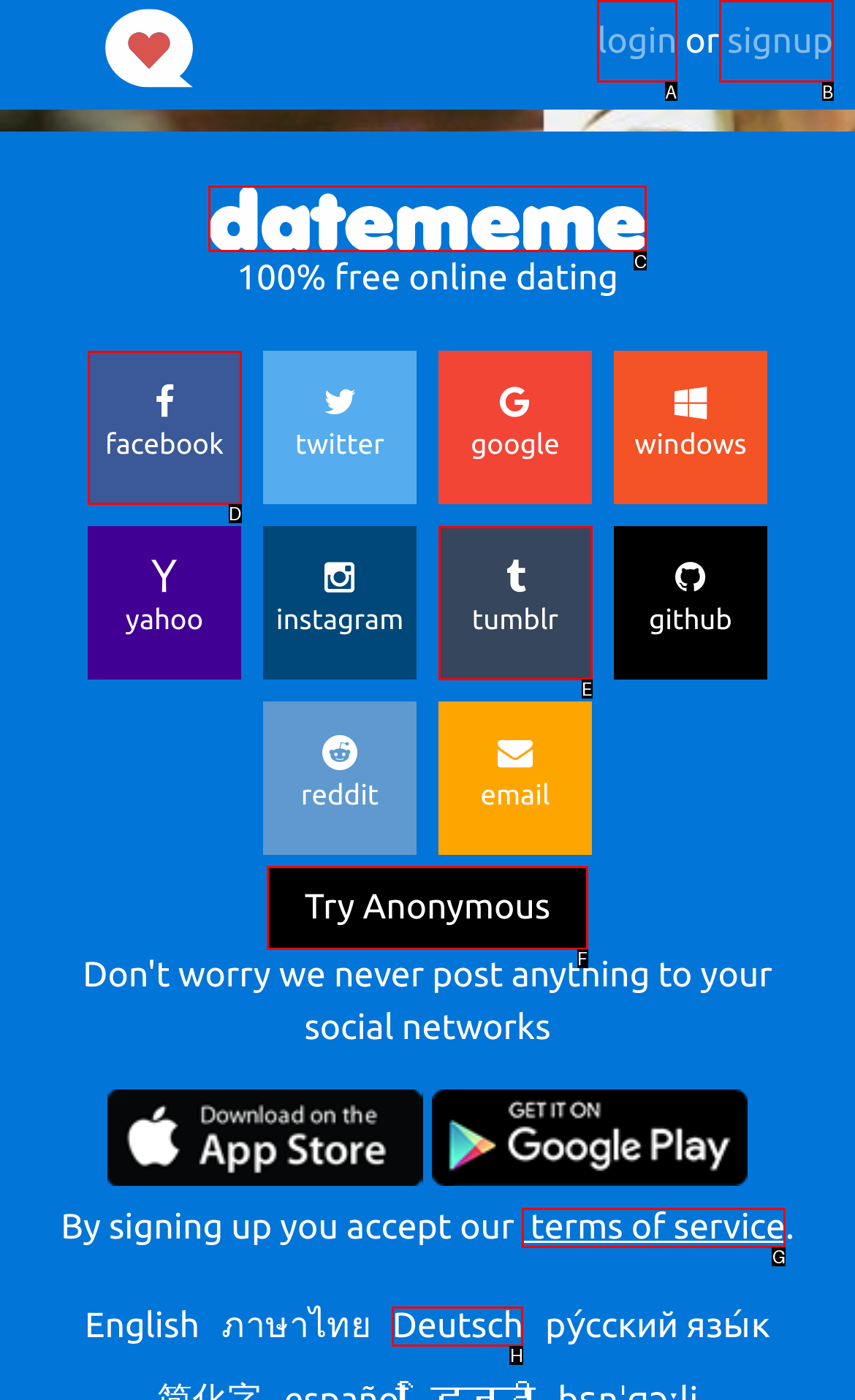Tell me which one HTML element I should click to complete the following task: Create your profile now Answer with the option's letter from the given choices directly.

C